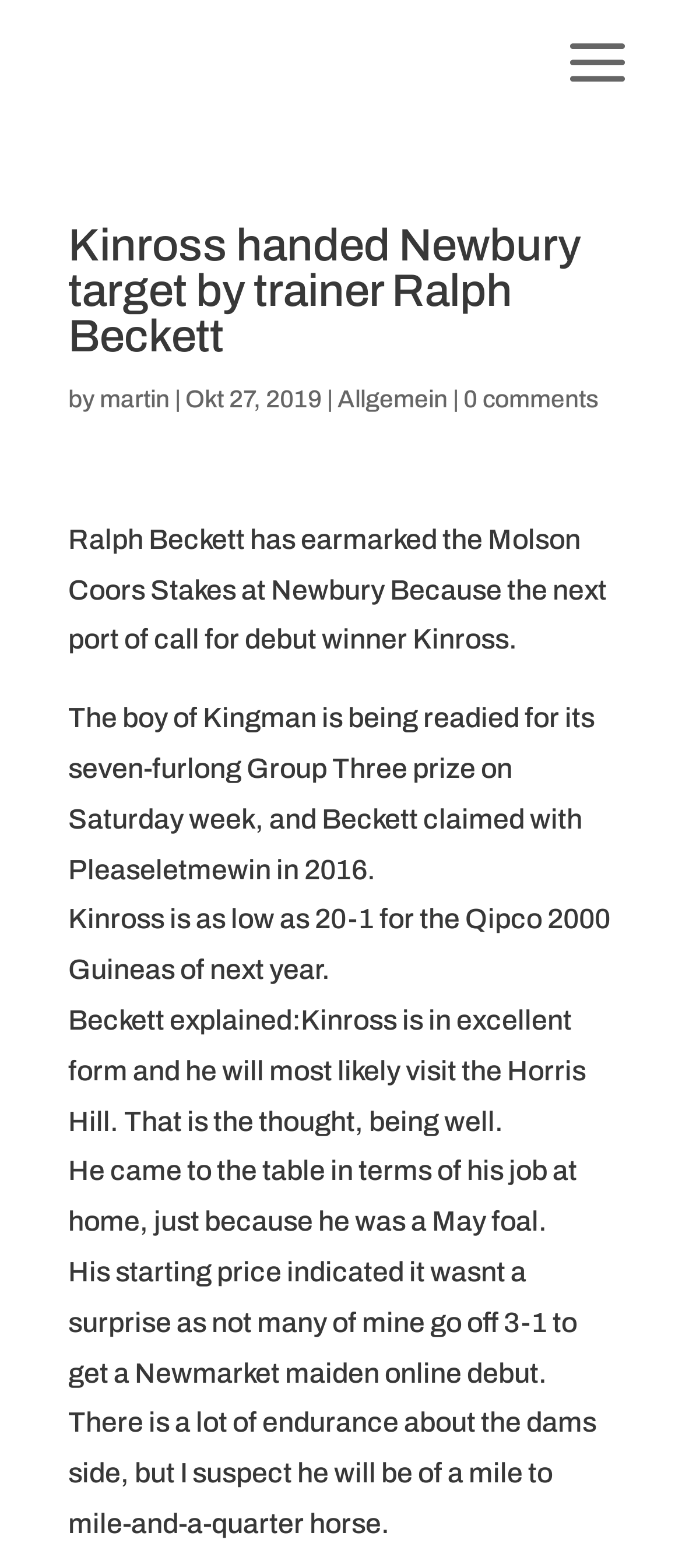What is the name of the race where Kinross will likely visit?
Look at the image and answer the question with a single word or phrase.

Horris Hill